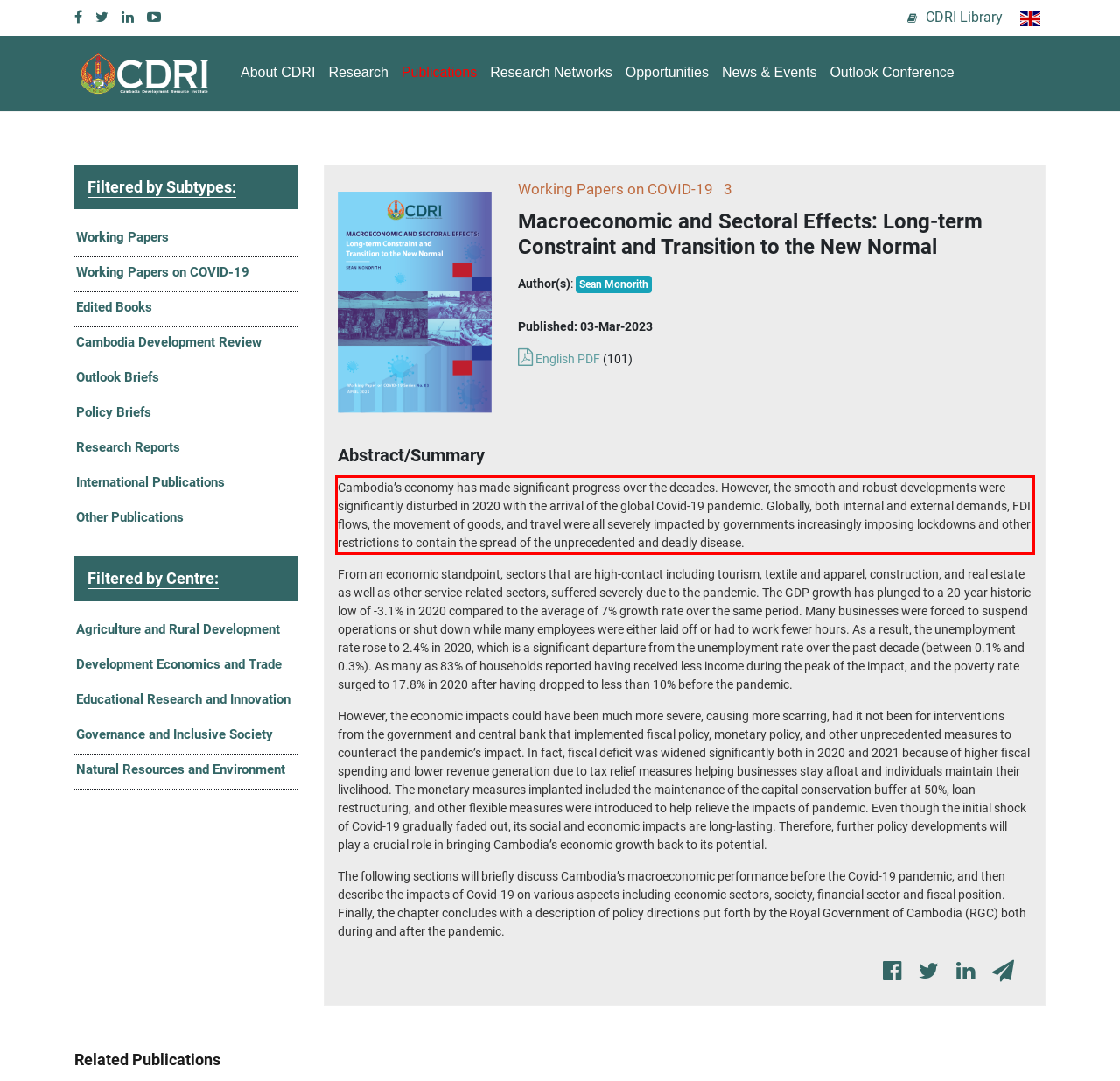Please identify and extract the text content from the UI element encased in a red bounding box on the provided webpage screenshot.

Cambodia’s economy has made significant progress over the decades. However, the smooth and robust developments were significantly disturbed in 2020 with the arrival of the global Covid-19 pandemic. Globally, both internal and external demands, FDI flows, the movement of goods, and travel were all severely impacted by governments increasingly imposing lockdowns and other restrictions to contain the spread of the unprecedented and deadly disease.